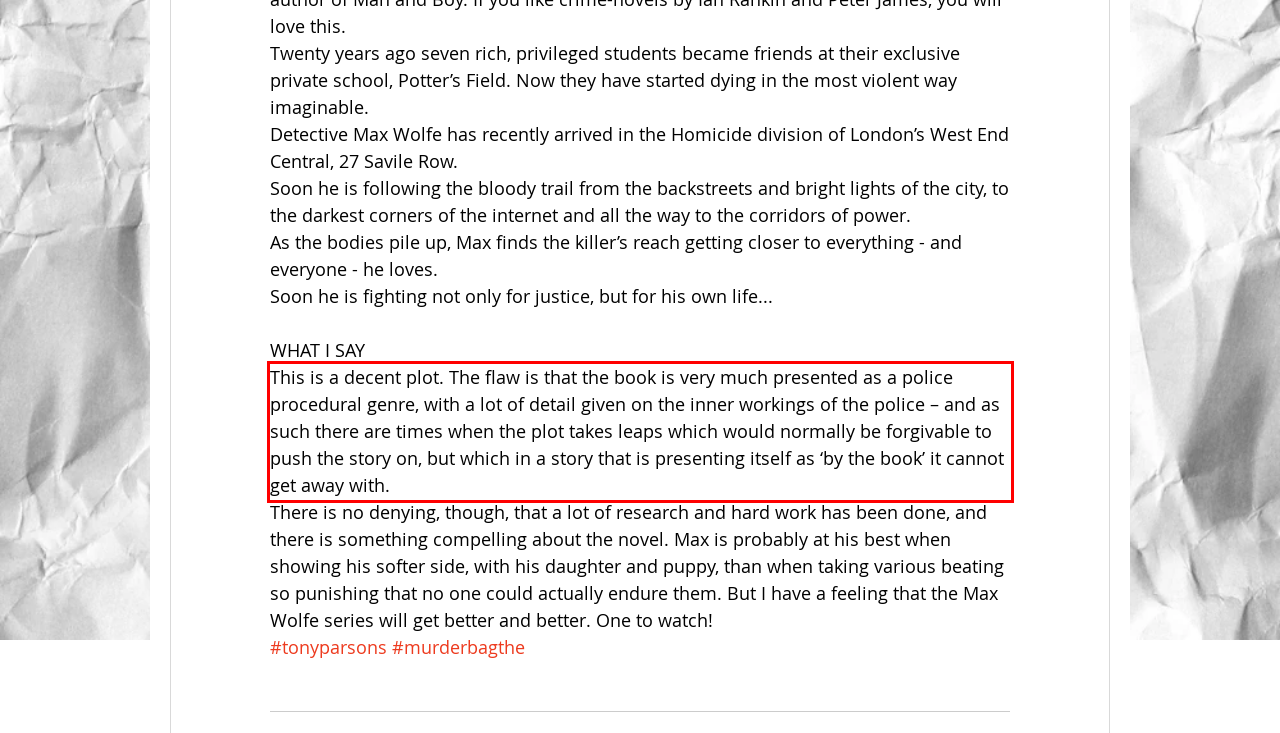Given a screenshot of a webpage with a red bounding box, extract the text content from the UI element inside the red bounding box.

This is a decent plot. The flaw is that the book is very much presented as a police procedural genre, with a lot of detail given on the inner workings of the police – and as such there are times when the plot takes leaps which would normally be forgivable to push the story on, but which in a story that is presenting itself as ‘by the book’ it cannot get away with.